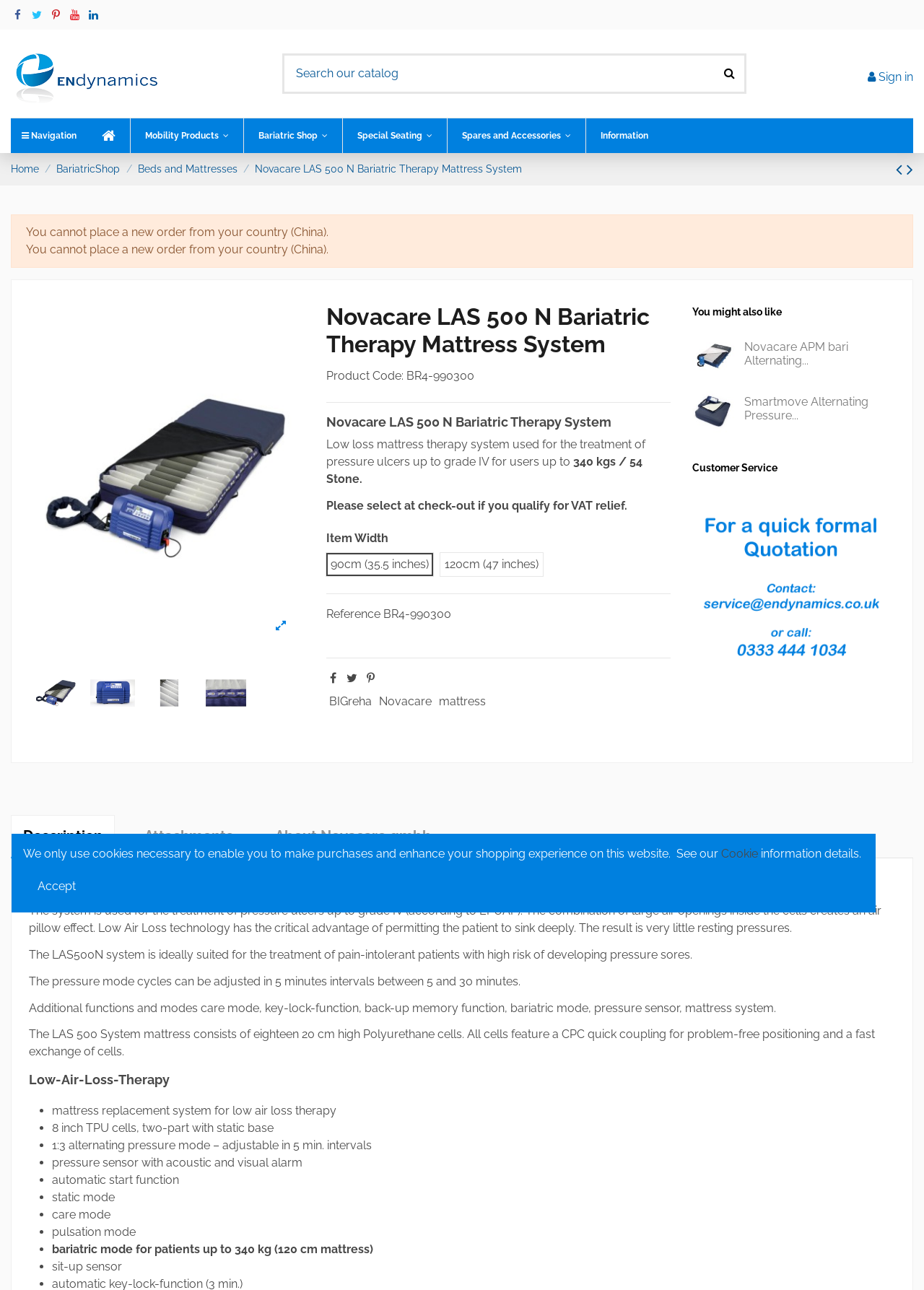Offer a meticulous caption that includes all visible features of the webpage.

This webpage is about the Novacare LAS 500 N Bariatric Therapy Mattress System, which is used for the treatment of pressure ulcers up to grade IV. 

At the top of the page, there is a header section with several links, including "Home", "BariatricShop", "Beds and Mattresses", and "Sign in". There is also a search bar and a button with a magnifying glass icon. 

Below the header, there is a navigation section with links to "Mobility Products", "Bariatric Shop", "Special Seating", "Spares and Accessories", and "Information". 

On the left side of the page, there is an image of the Novacare LAS 500 N Bariatric Therapy Mattress System, and below it, there are several product images. 

The main content of the page is divided into several sections. The first section displays the product name, product code, and a brief description of the product. 

The next section provides more detailed information about the product, including its features, benefits, and technical specifications. There are also several links to related products, such as the APM bari Alternating Pressure Mattress System and the Smartmove Alternating Pressure wheelchair seat cushion by Novacare. 

Further down the page, there is a section about customer service, with a link to contact ENdynamics for a quotation. 

The page also includes a section with detailed product information, including its construction, features, and benefits. There are several paragraphs of text describing the product's Low Air Loss technology, its pressure mode cycles, and its additional functions and modes. 

Finally, there is a section with a heading "Low-Air-Loss-Therapy" that provides more information about the product's therapy features.